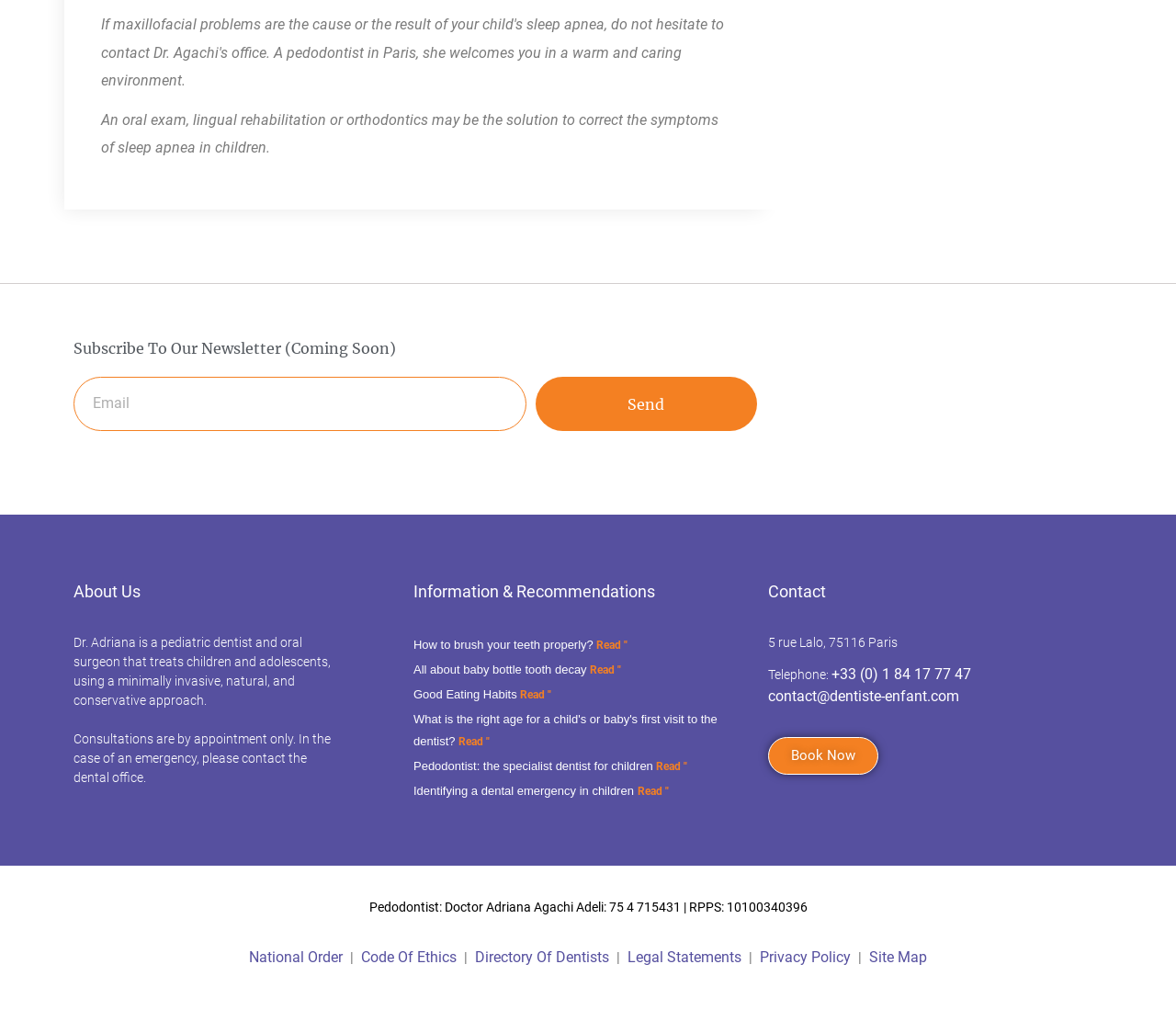What is the telephone number of the dental office?
Give a detailed and exhaustive answer to the question.

The telephone number of the dental office can be found in the 'Contact' section, where it is explicitly mentioned as '+33 (0) 1 84 17 77 47'.